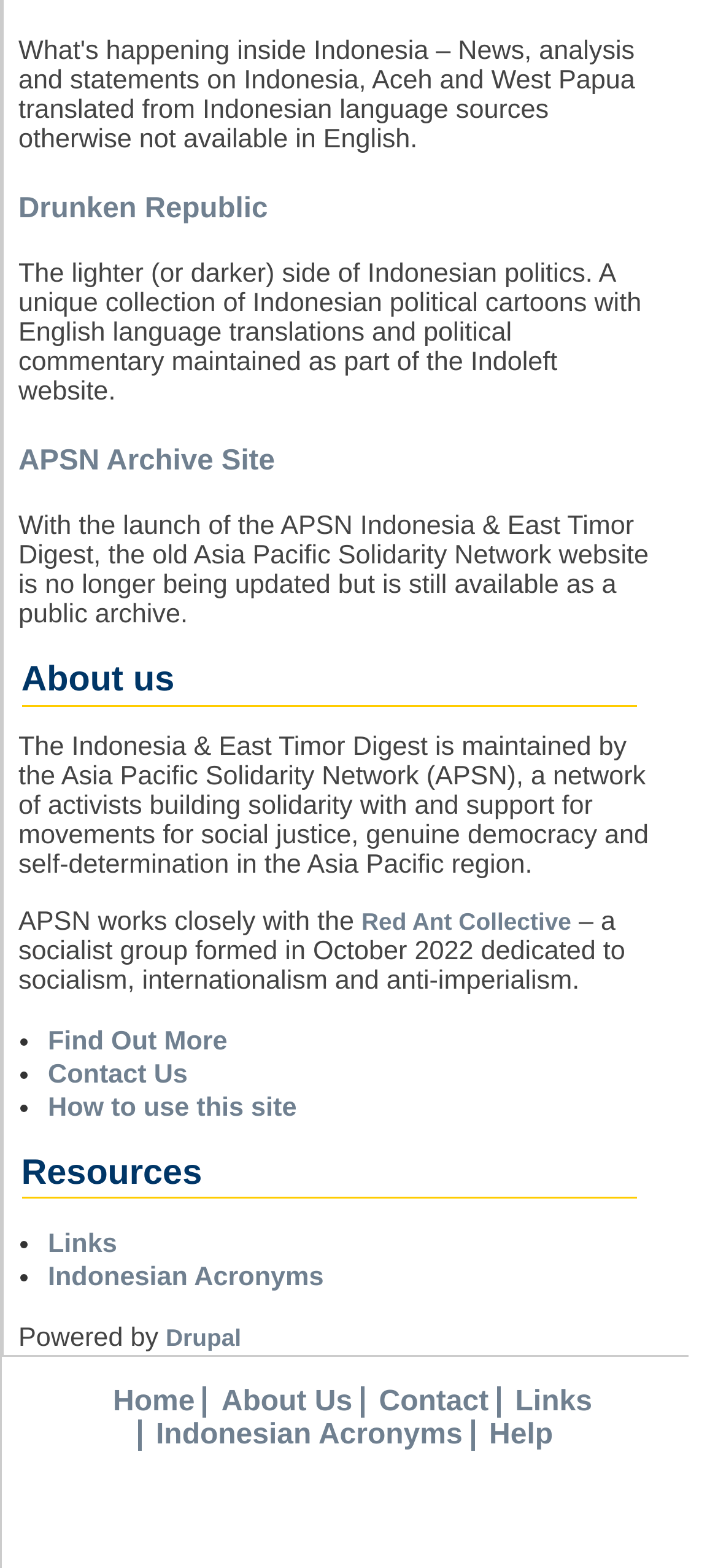Kindly determine the bounding box coordinates of the area that needs to be clicked to fulfill this instruction: "Go to 'Home'".

[0.137, 0.885, 0.271, 0.905]